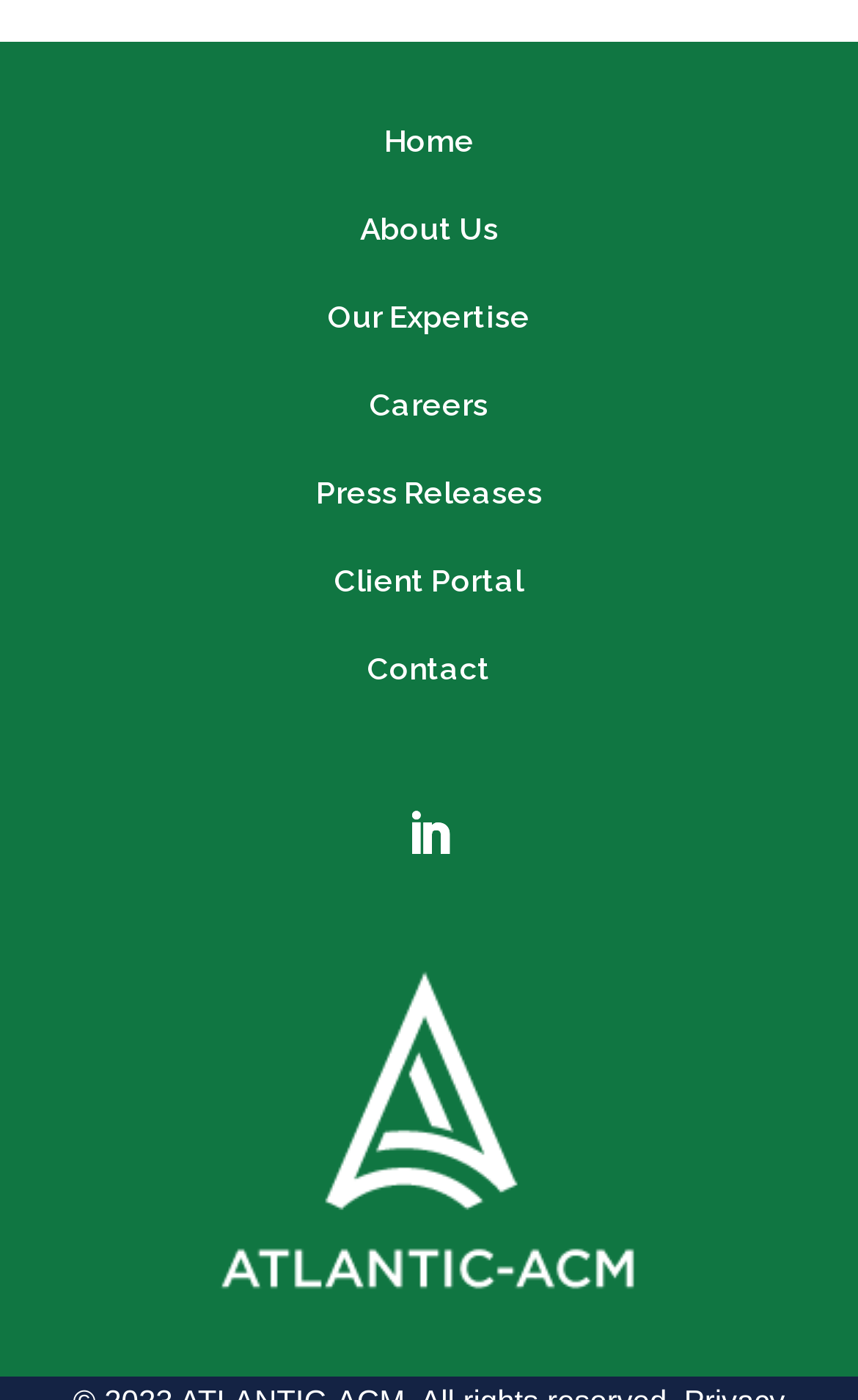Reply to the question with a single word or phrase:
What is the icon next to the last navigation link?

